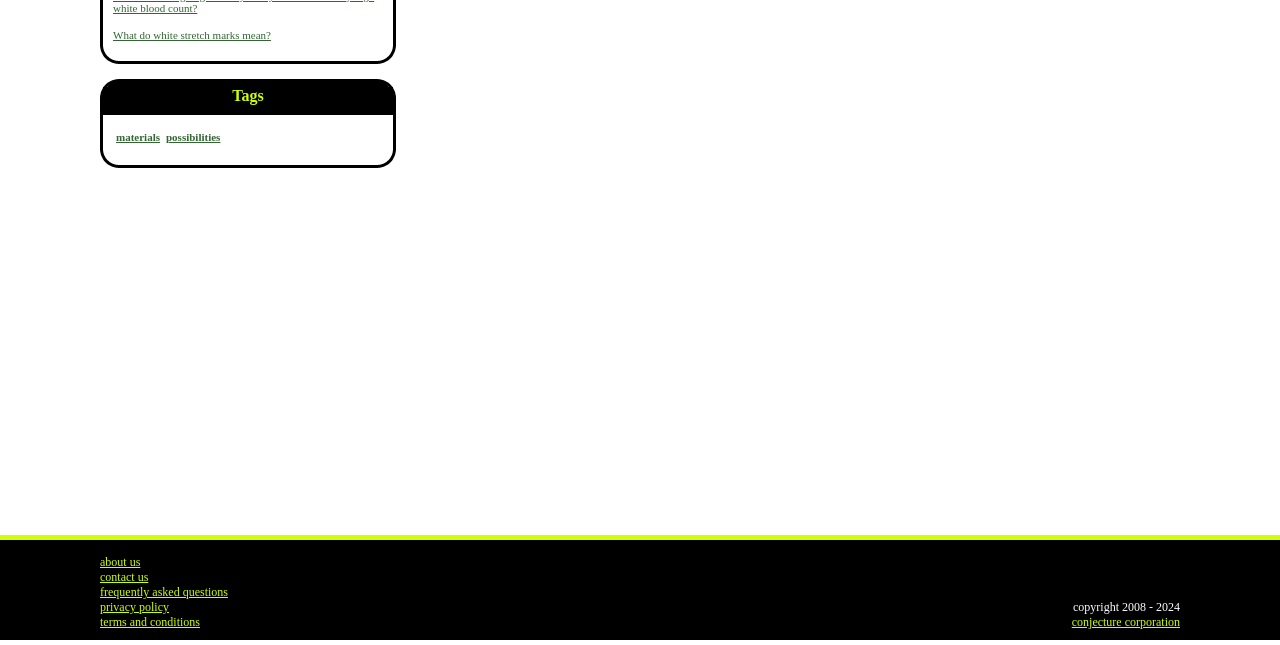Identify the bounding box coordinates for the UI element described as follows: terms and conditions. Use the format (top-left x, top-left y, bottom-right x, bottom-right y) and ensure all values are floating point numbers between 0 and 1.

[0.078, 0.953, 0.156, 0.975]